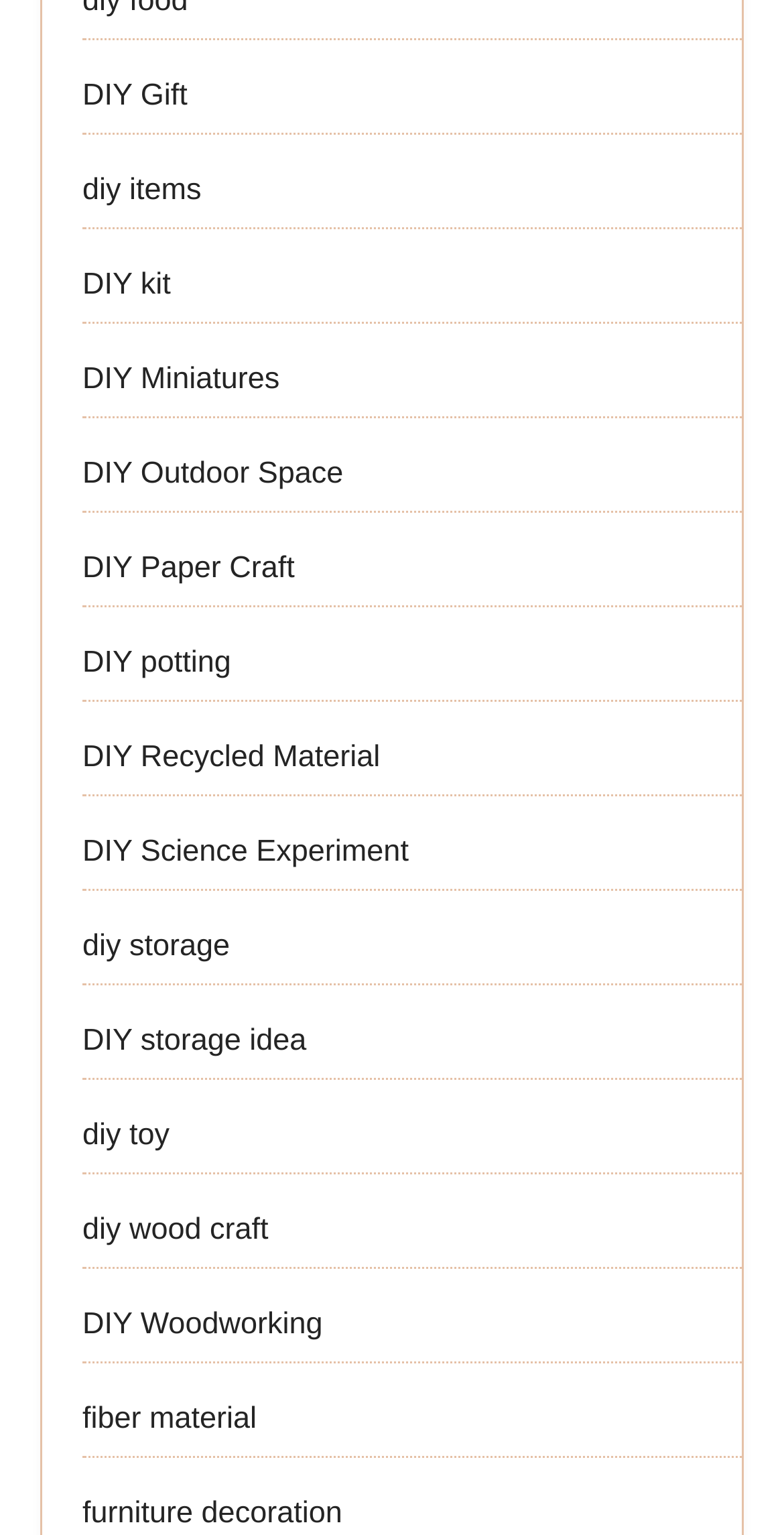Determine the bounding box coordinates of the area to click in order to meet this instruction: "view DIY storage idea".

[0.105, 0.667, 0.391, 0.69]